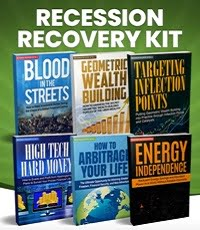Respond with a single word or phrase for the following question: 
How many books are featured in the Recession Recovery Kit?

Six